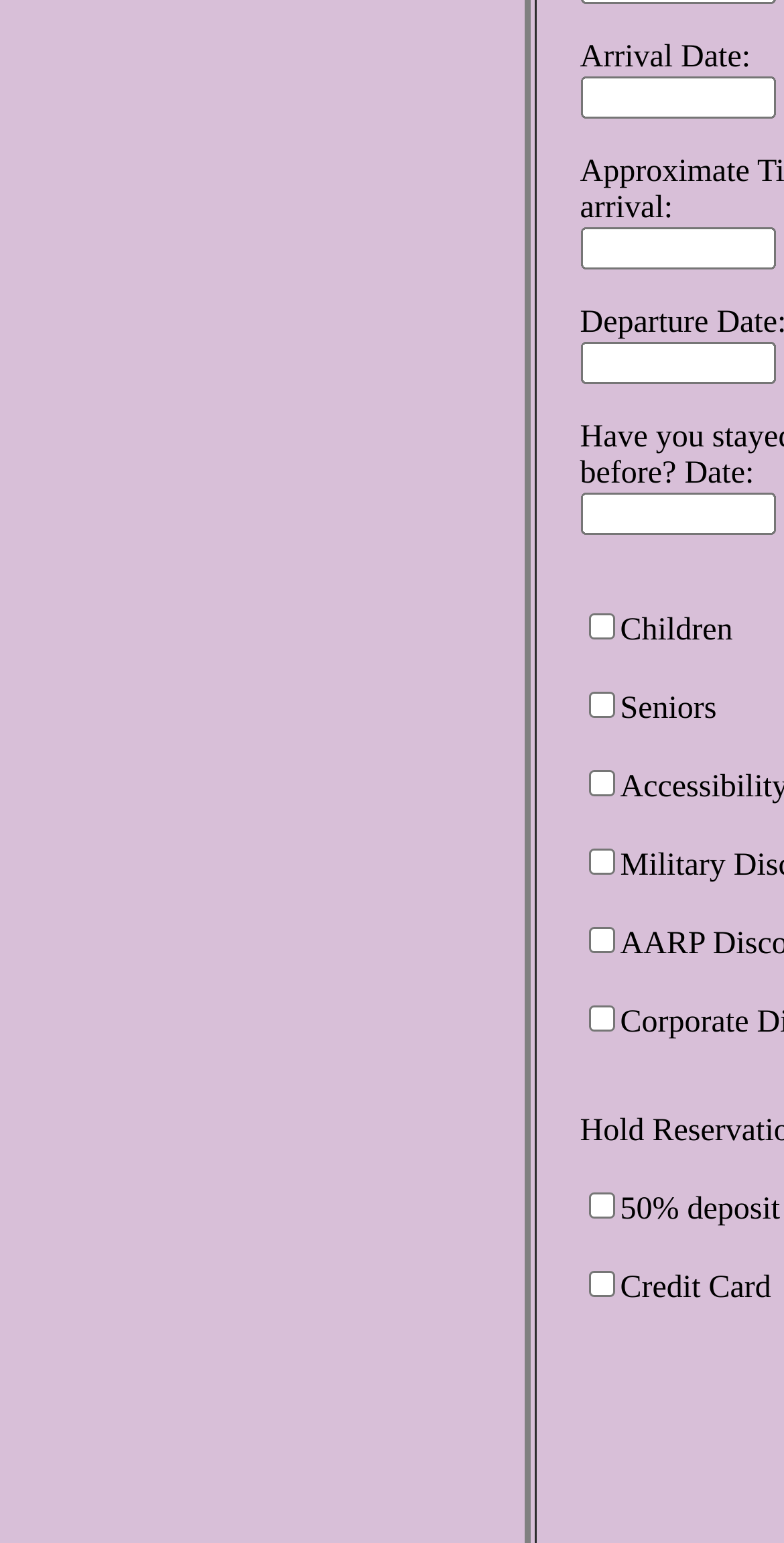Respond concisely with one word or phrase to the following query:
What is the label for the last checkbox?

Credit Card